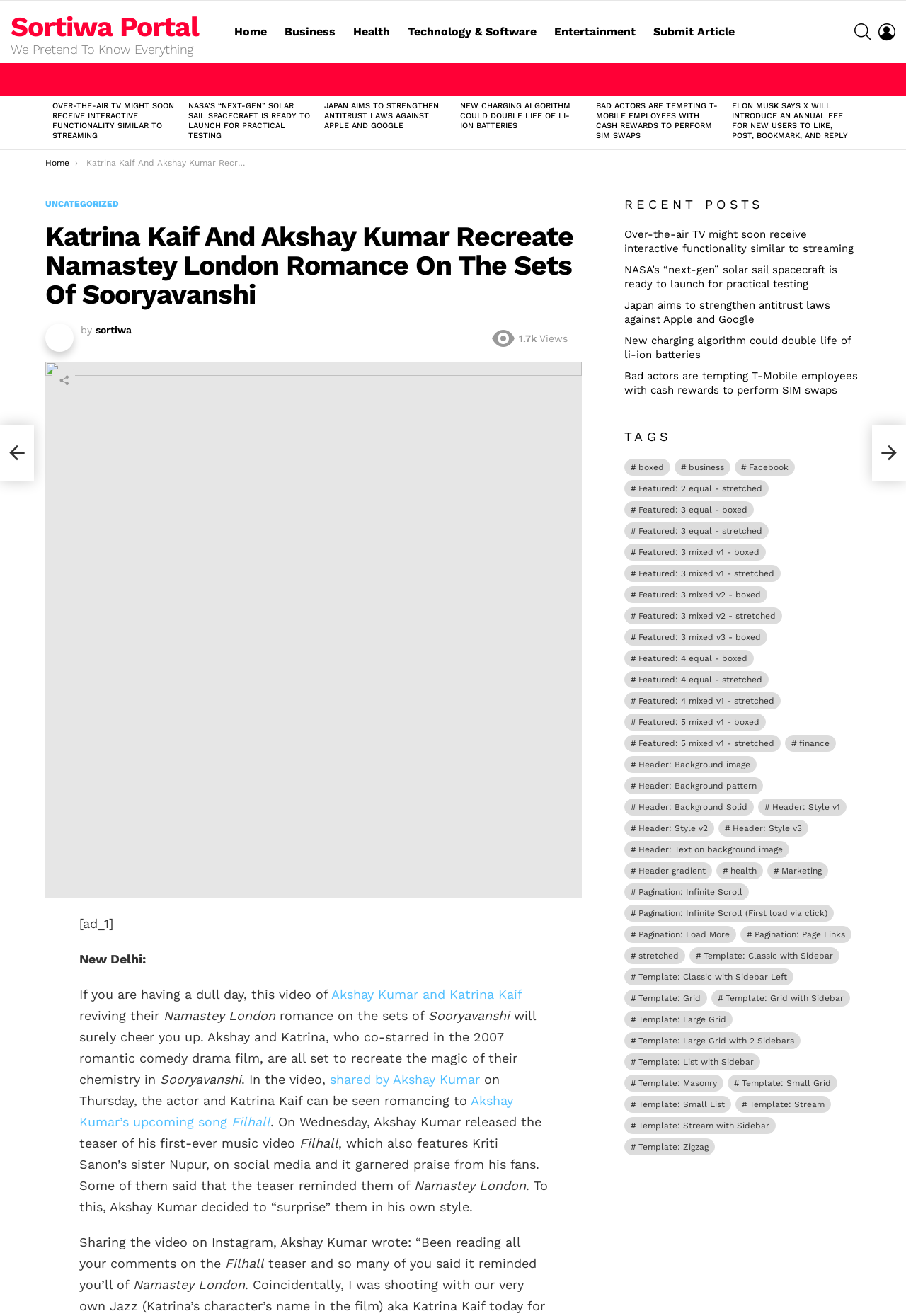What is the name of Katrina Kaif's character in the film?
Use the information from the screenshot to give a comprehensive response to the question.

I found the answer by reading the article content, which mentions that Katrina Kaif's character's name in the film is Jazz.